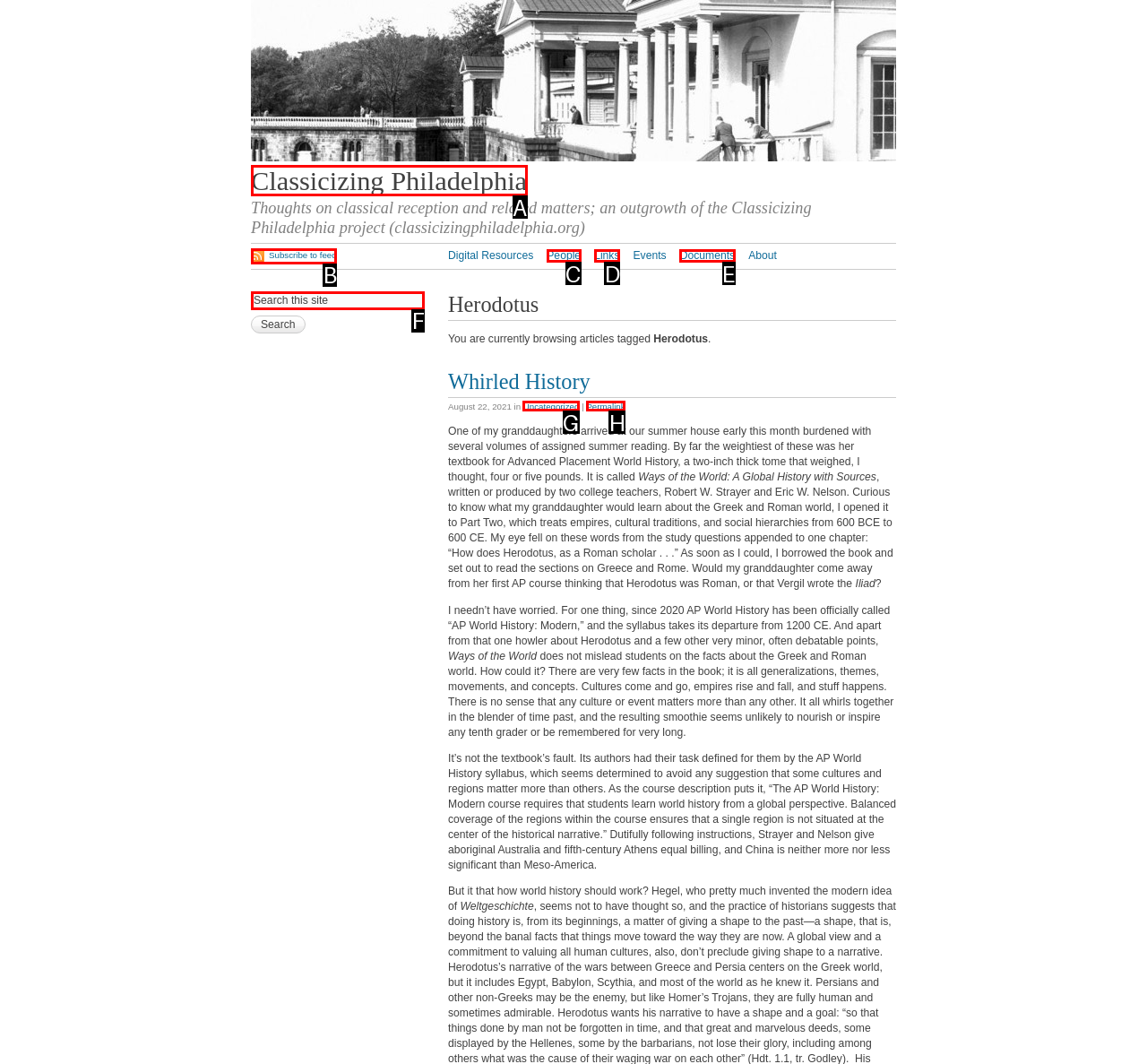Tell me which option I should click to complete the following task: Search for something
Answer with the option's letter from the given choices directly.

F